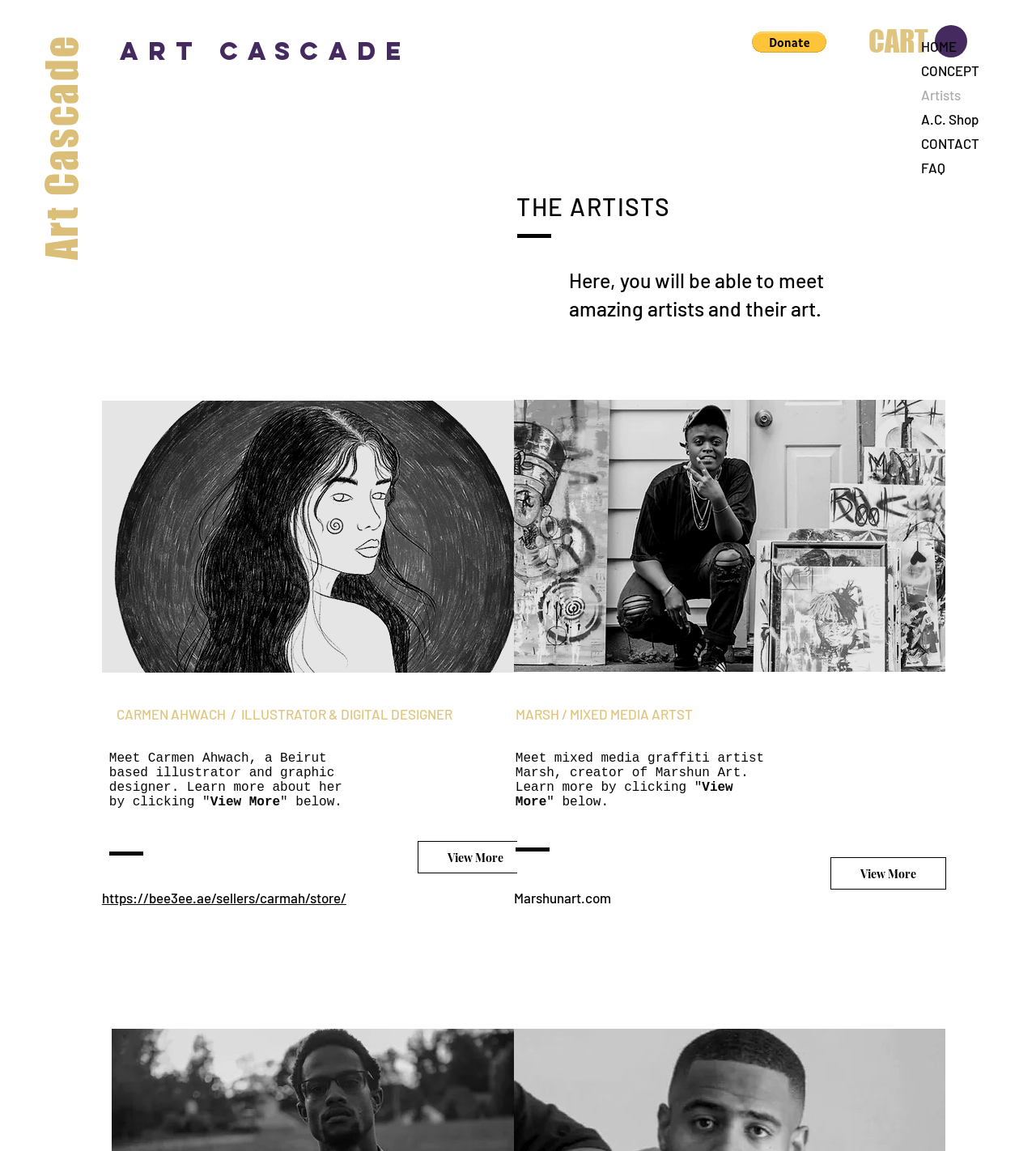Answer the question in one word or a short phrase:
What is the theme of the artworks shown on this page?

Illustrations and mixed media